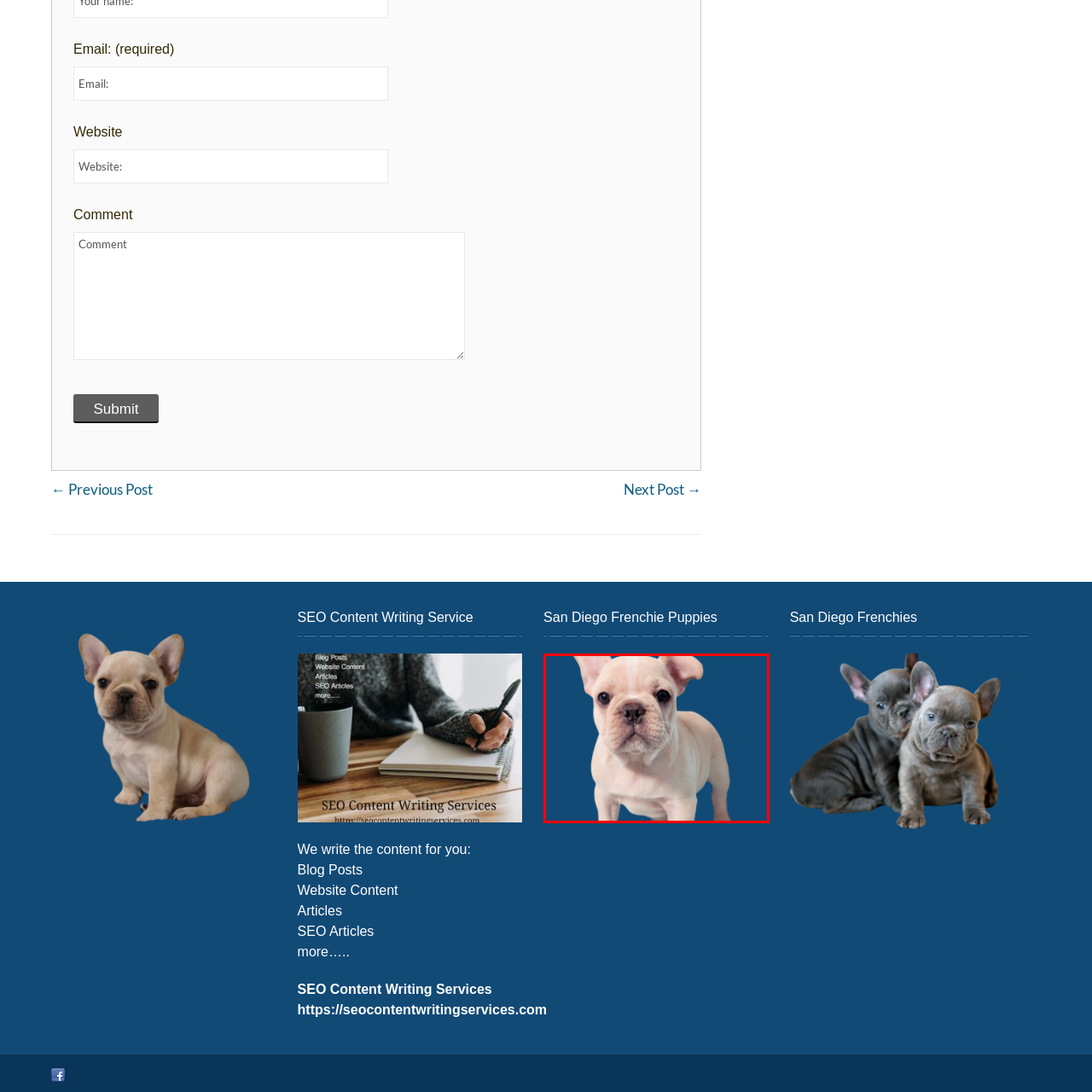Concentrate on the image section marked by the red rectangle and answer the following question comprehensively, using details from the image: What is the posture of the puppy in the image?

The caption notes that the puppy is standing in a relaxed yet alert stance, which suggests that it is feeling calm and comfortable in its surroundings while still being attentive to its environment.